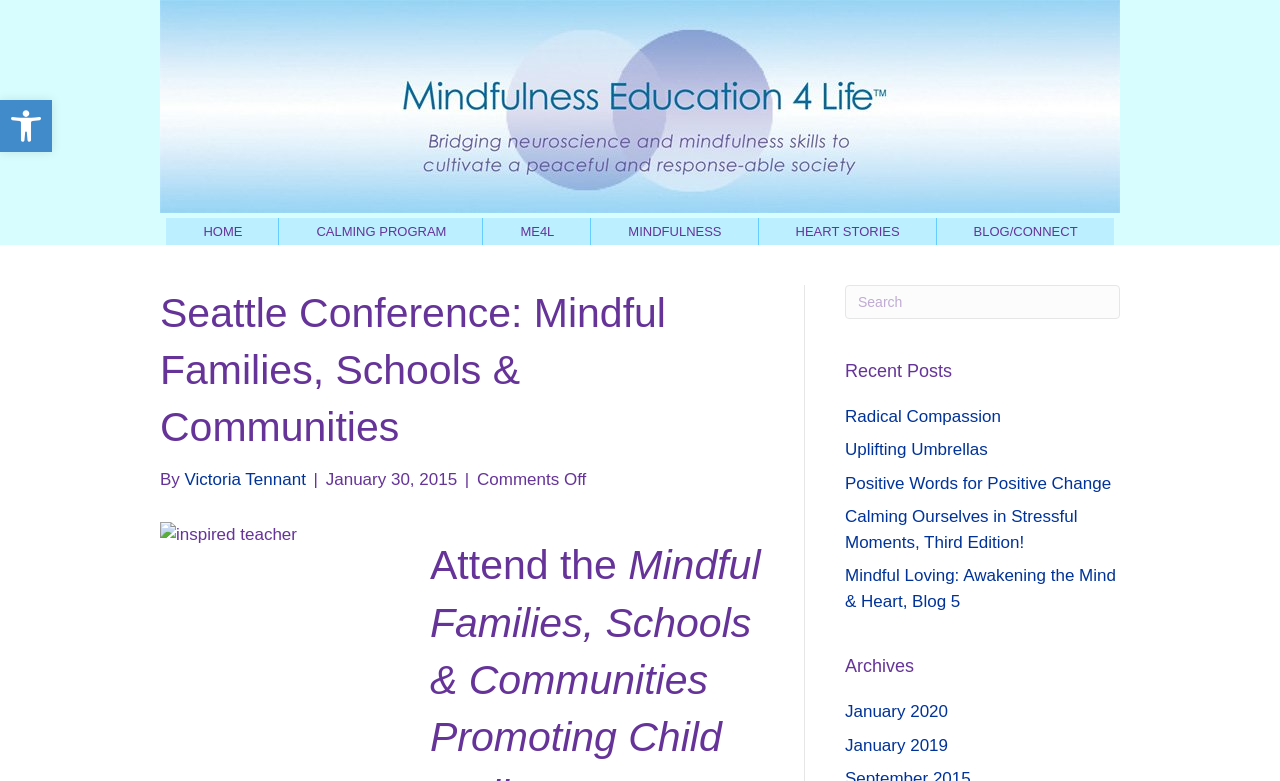Please provide a one-word or phrase answer to the question: 
How many recent posts are listed?

5